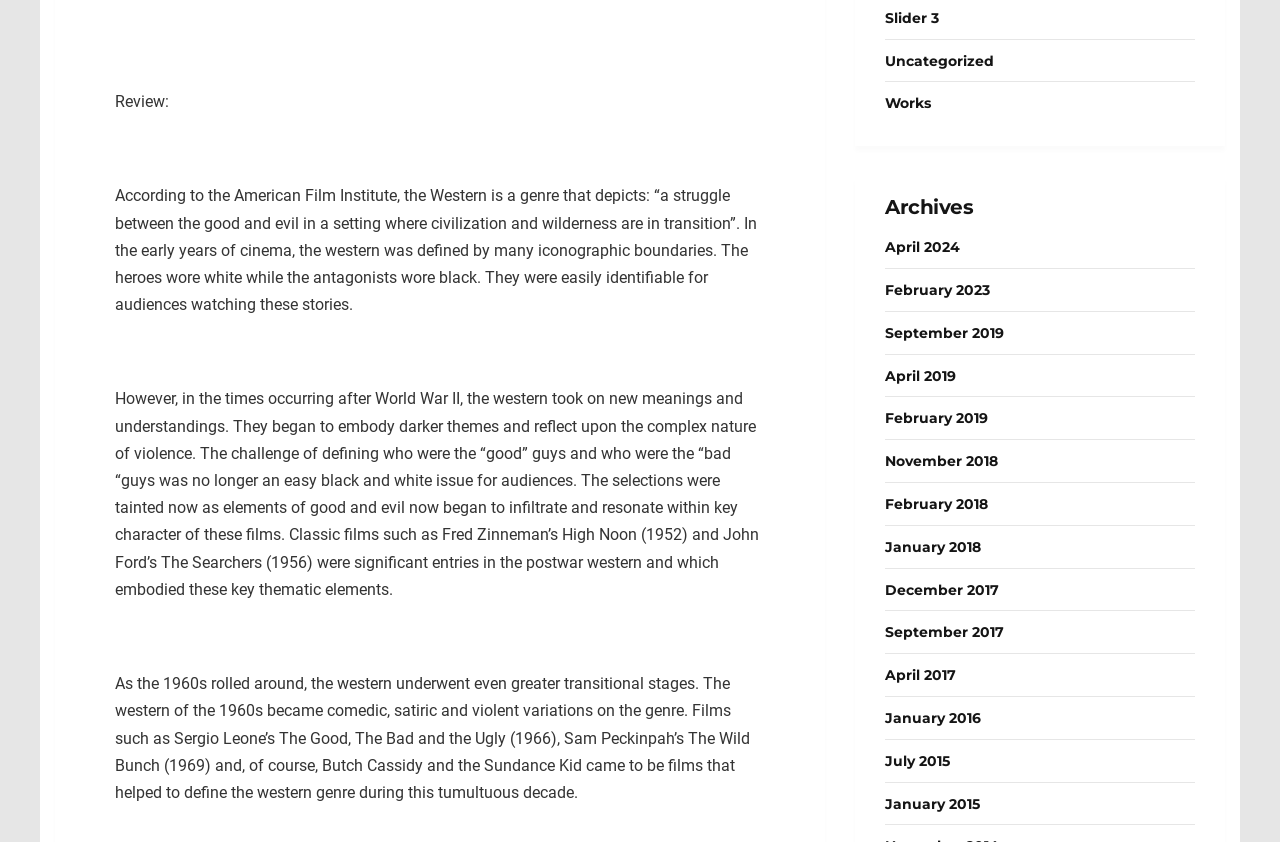Please find the bounding box coordinates for the clickable element needed to perform this instruction: "Explore 'Archives'".

[0.691, 0.234, 0.934, 0.258]